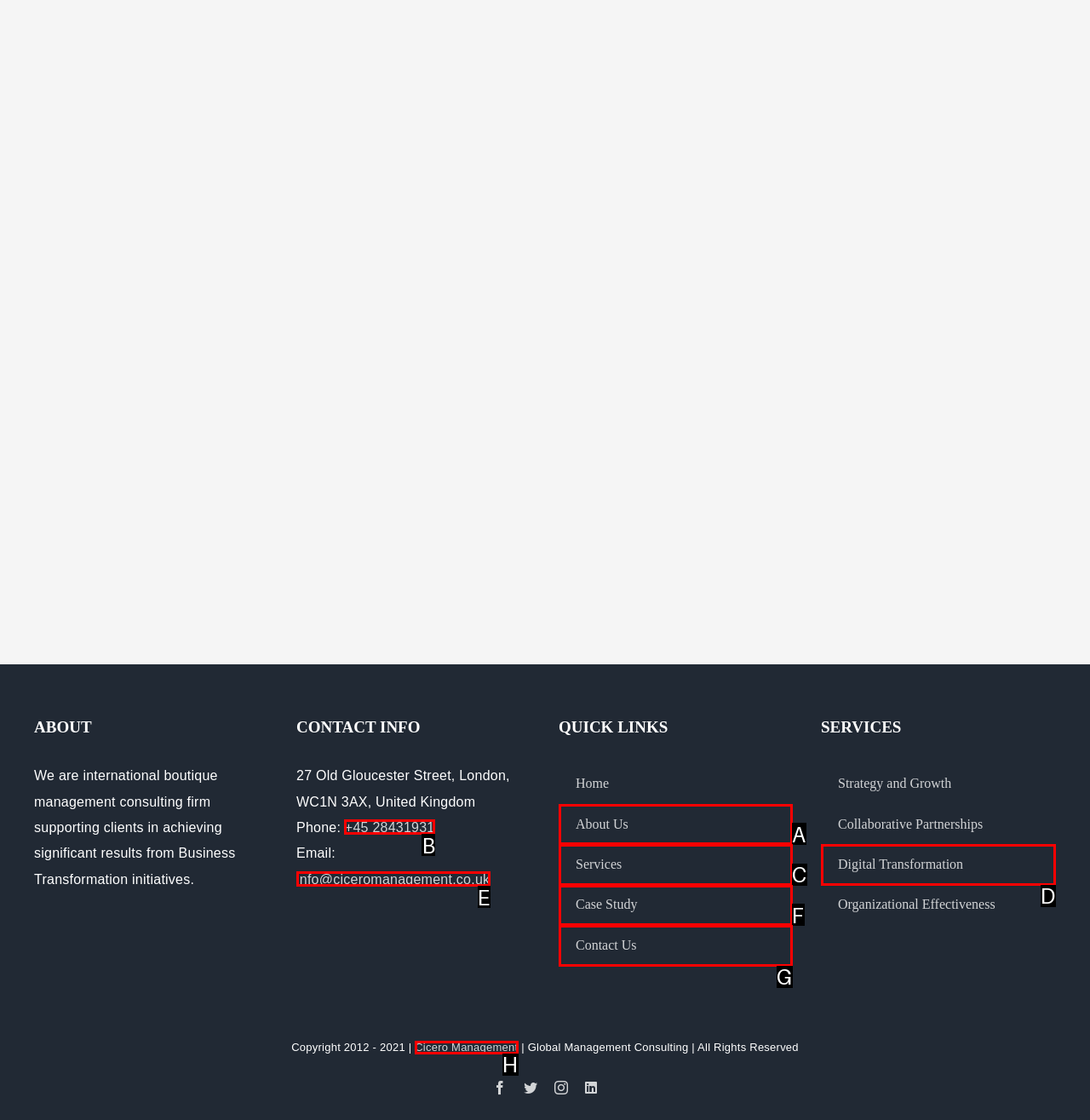Tell me which one HTML element best matches the description: Contact Us Answer with the option's letter from the given choices directly.

G